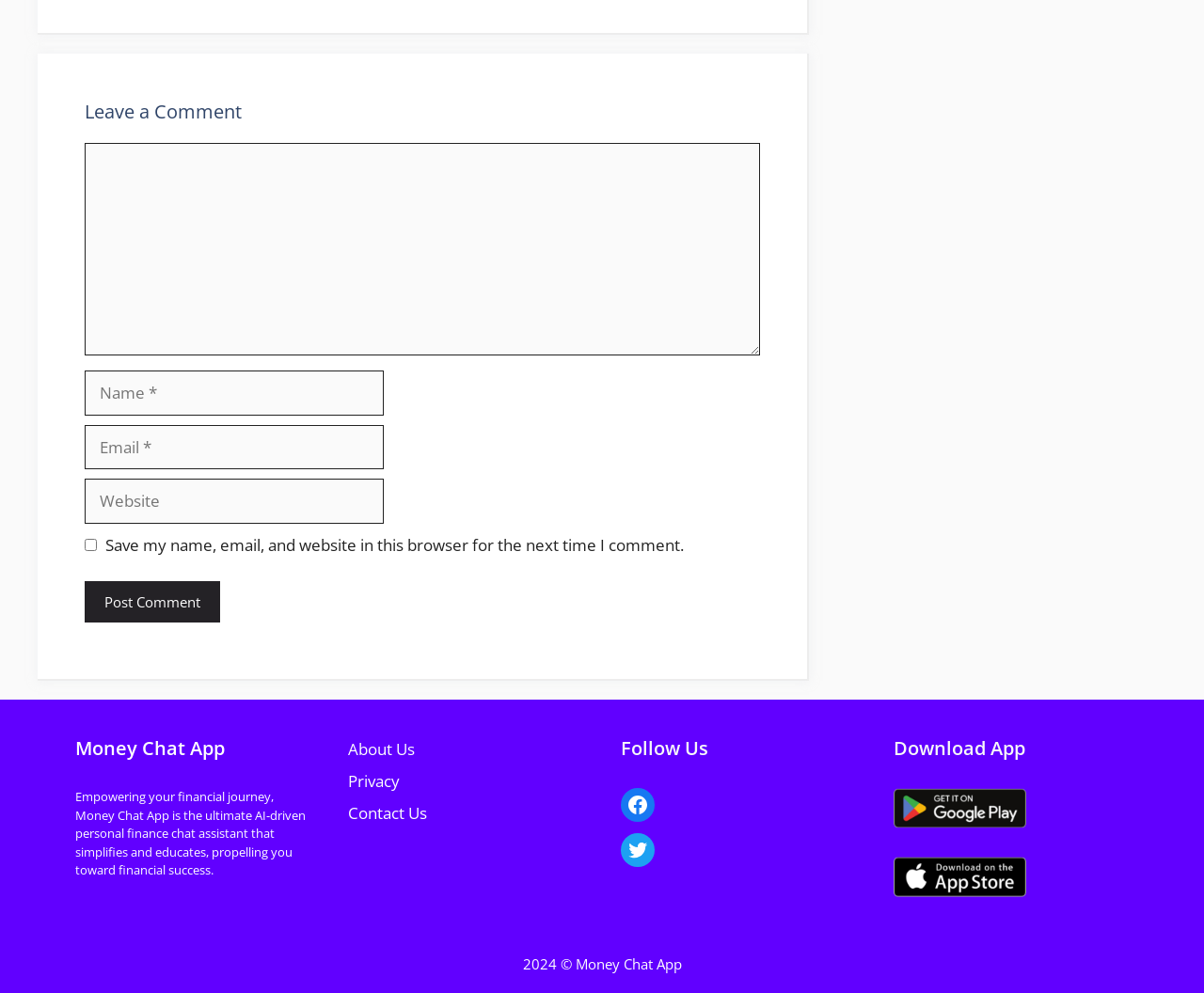Provide a one-word or brief phrase answer to the question:
How many fields are required to leave a comment?

3